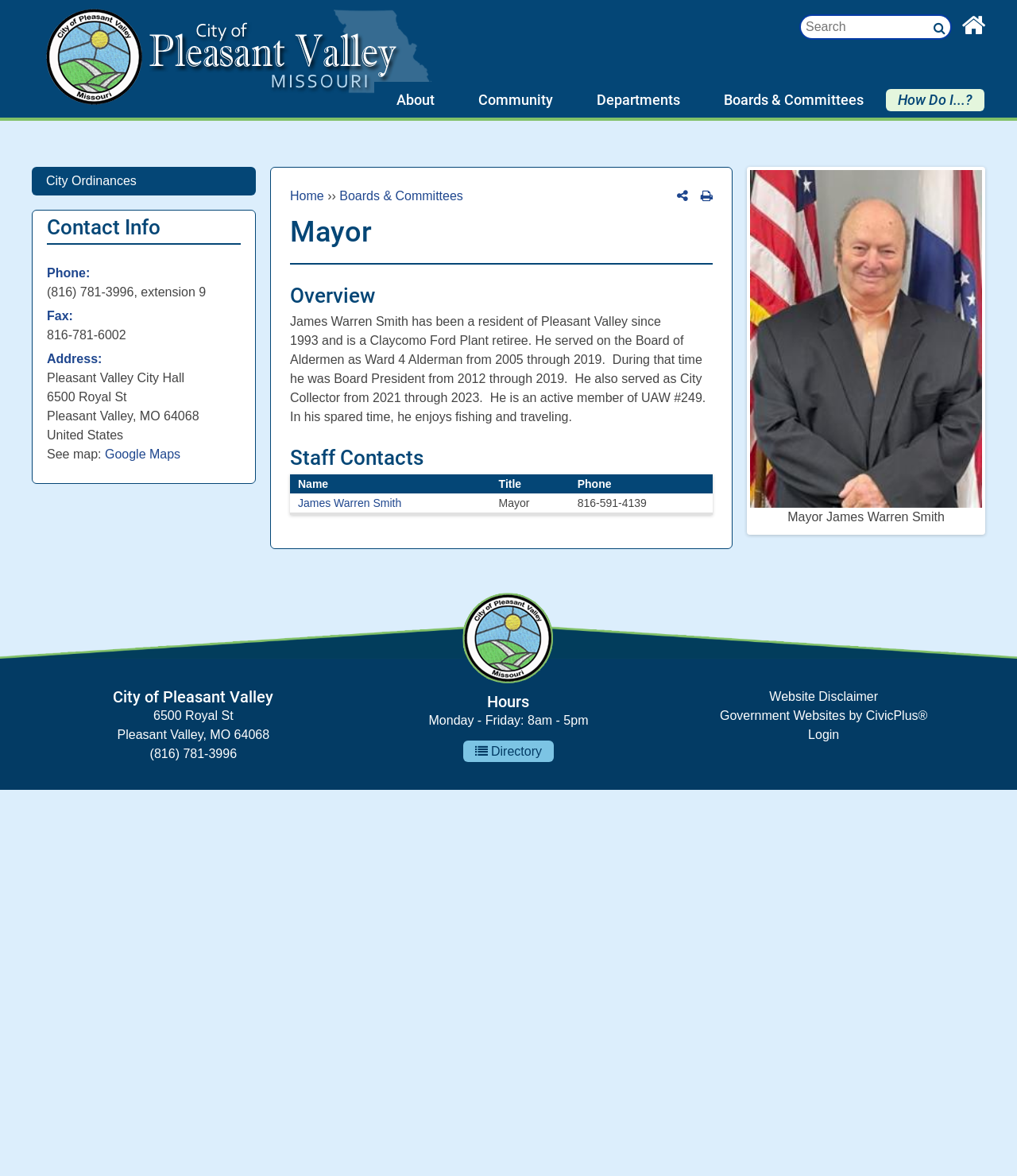What is the name of the mayor?
Use the image to answer the question with a single word or phrase.

James Warren Smith